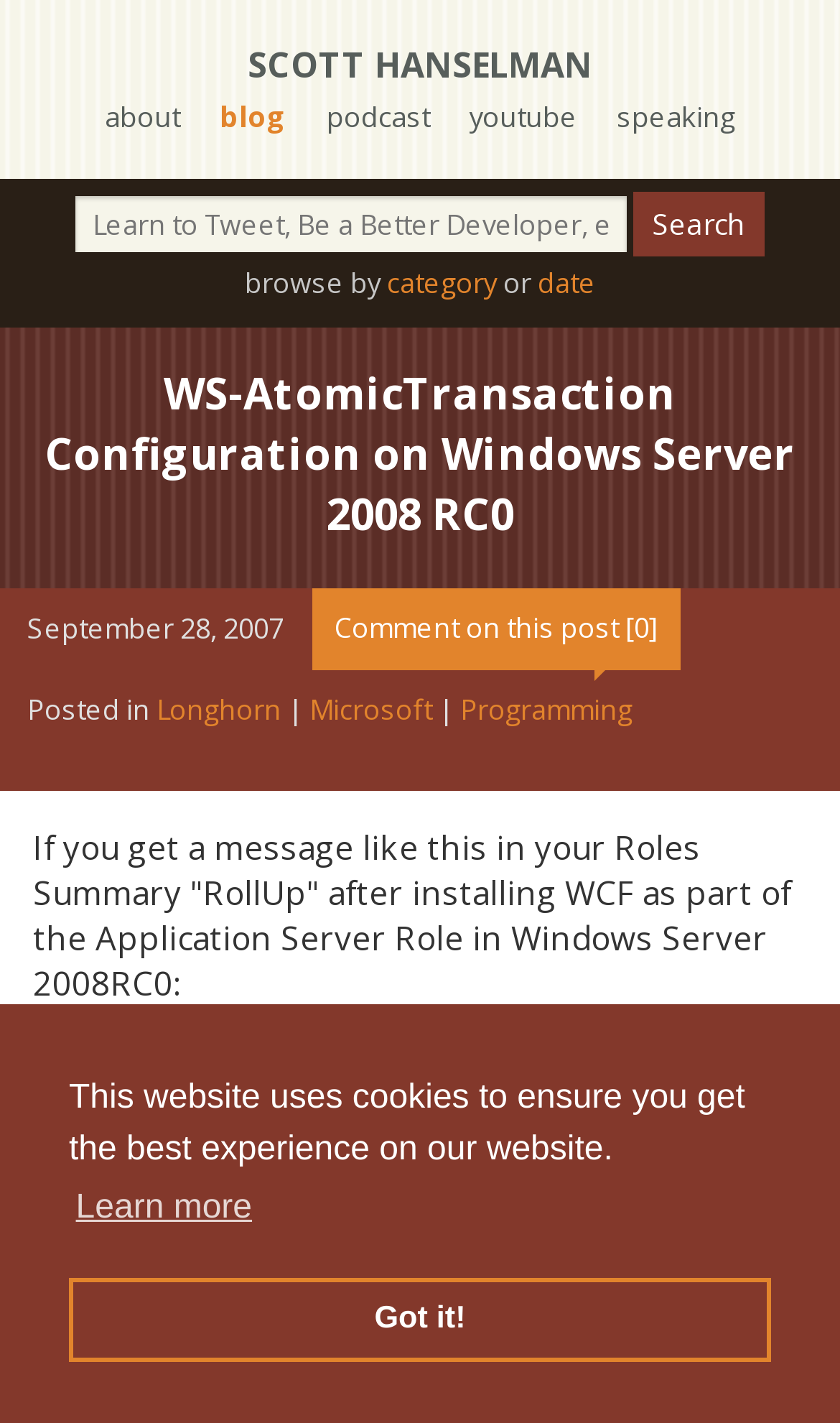Please find the bounding box coordinates of the element that needs to be clicked to perform the following instruction: "comment on this post". The bounding box coordinates should be four float numbers between 0 and 1, represented as [left, top, right, bottom].

[0.372, 0.413, 0.809, 0.471]